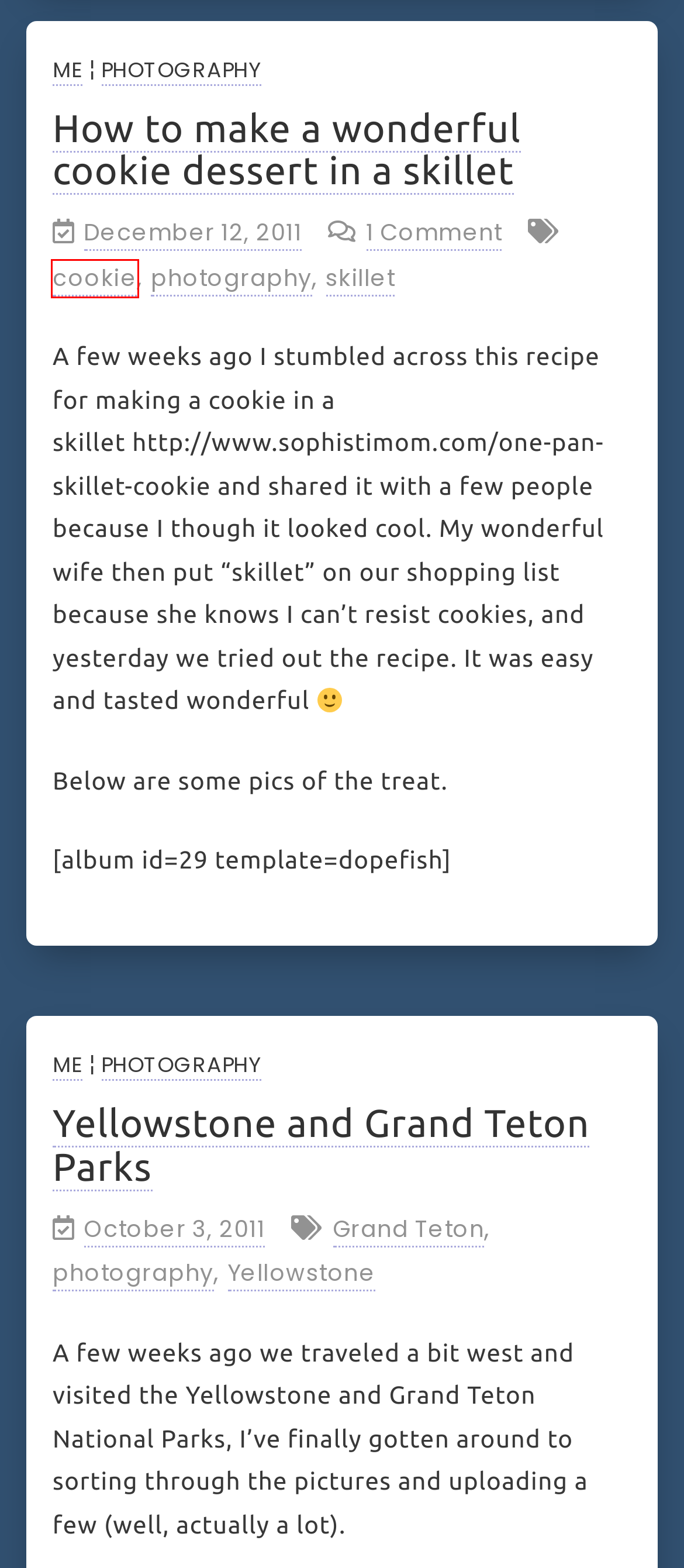You are presented with a screenshot of a webpage with a red bounding box. Select the webpage description that most closely matches the new webpage after clicking the element inside the red bounding box. The options are:
A. 3D Printing – Ryan Schulze
B. How to make a wonderful cookie dessert in a skillet – Ryan Schulze
C. Tech – Ryan Schulze
D. Grand Teton – Ryan Schulze
E. Yellowstone and Grand Teton Parks – Ryan Schulze
F. Yellowstone – Ryan Schulze
G. cookie – Ryan Schulze
H. skillet – Ryan Schulze

G